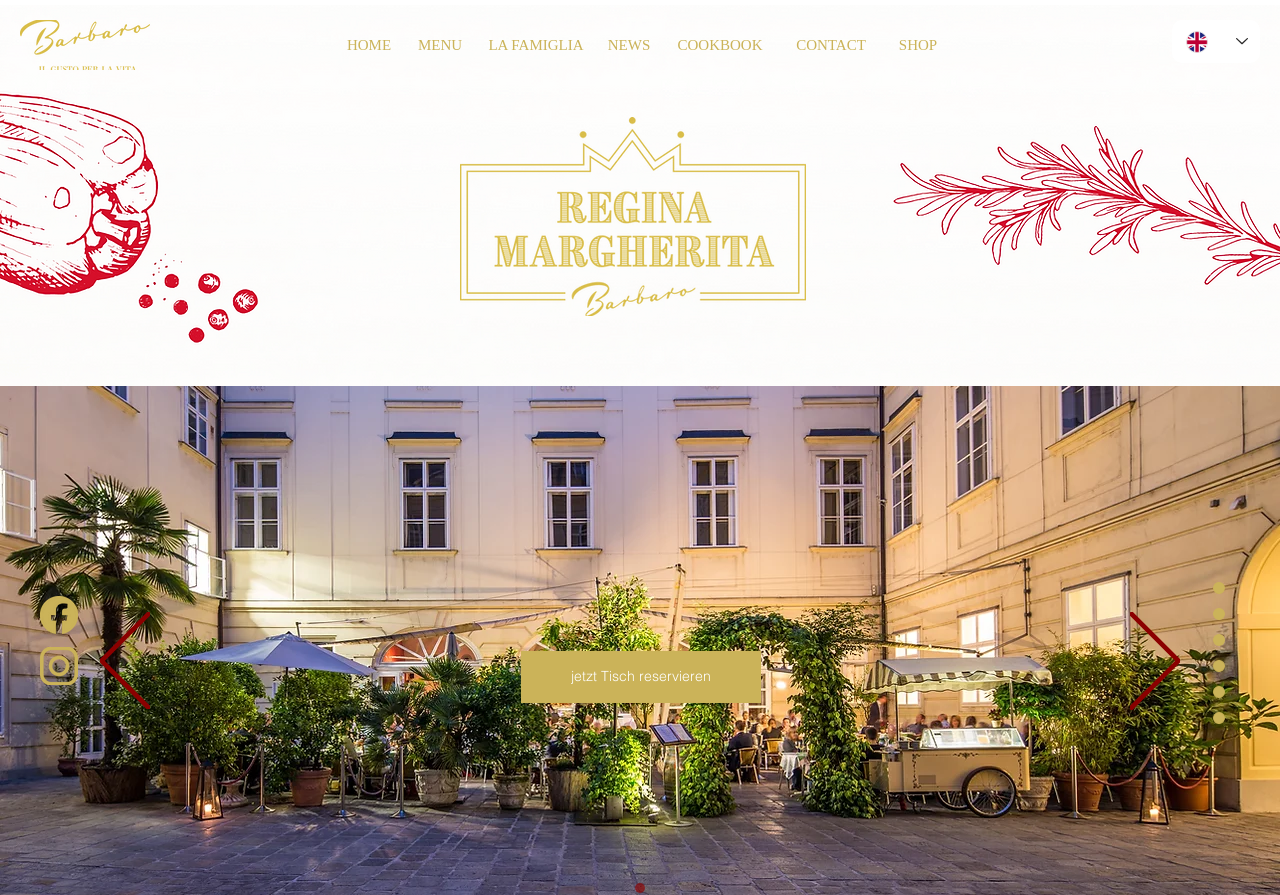Determine the bounding box coordinates for the clickable element required to fulfill the instruction: "Open Facebook page". Provide the coordinates as four float numbers between 0 and 1, i.e., [left, top, right, bottom].

[0.031, 0.665, 0.061, 0.708]